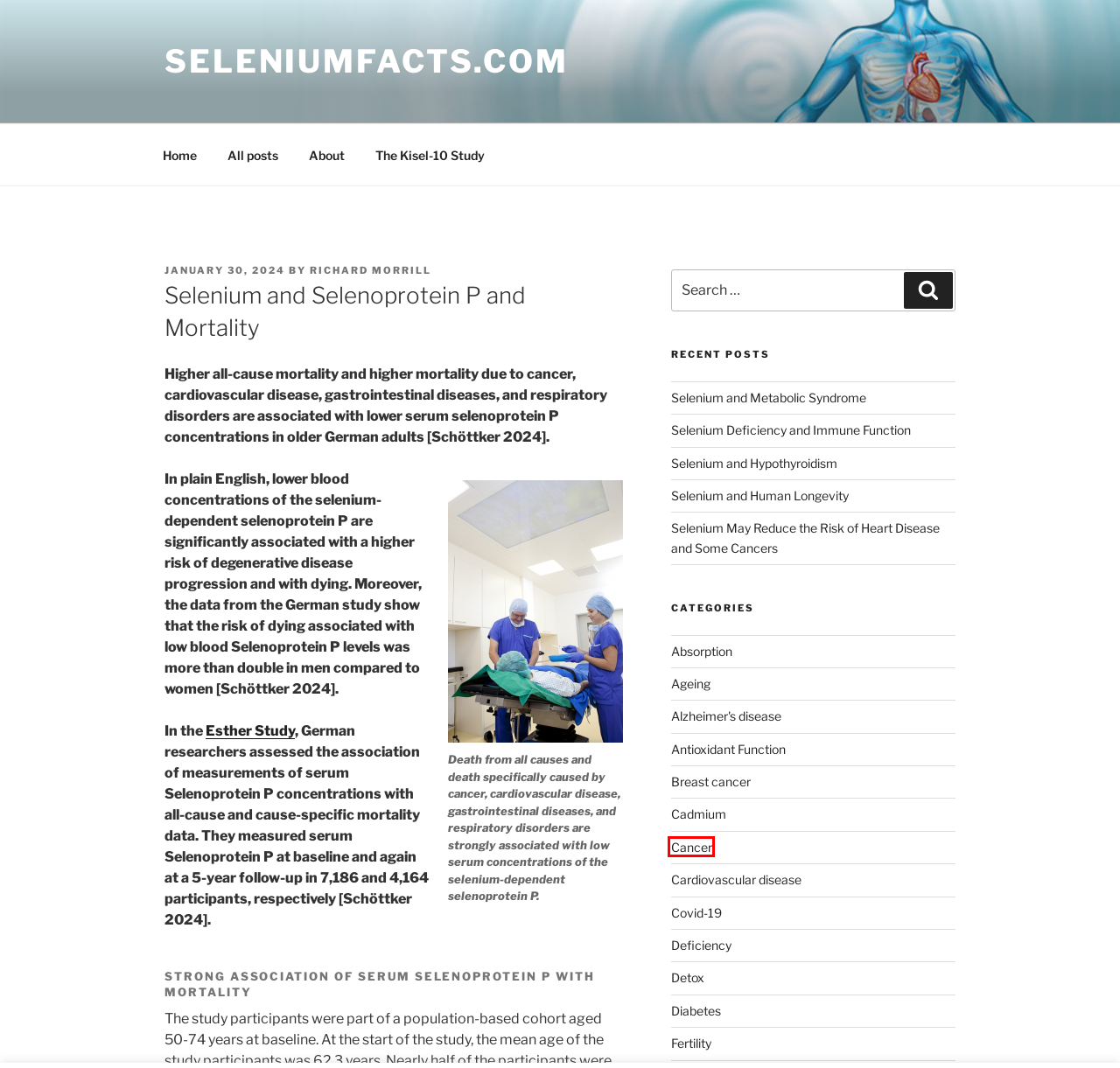Review the screenshot of a webpage containing a red bounding box around an element. Select the description that best matches the new webpage after clicking the highlighted element. The options are:
A. Cancer Archives - Seleniumfacts.com
B. Cadmium Archives - Seleniumfacts.com
C. Fertility Archives - Seleniumfacts.com
D. Seleniumfacts.com -
E. Heart disease and cancer risk increased in low selenium status
F. Antioxidant Function Archives - Seleniumfacts.com
G. Diabetes Archives - Seleniumfacts.com
H. In thyroid patients, selenium important for immune system function

A